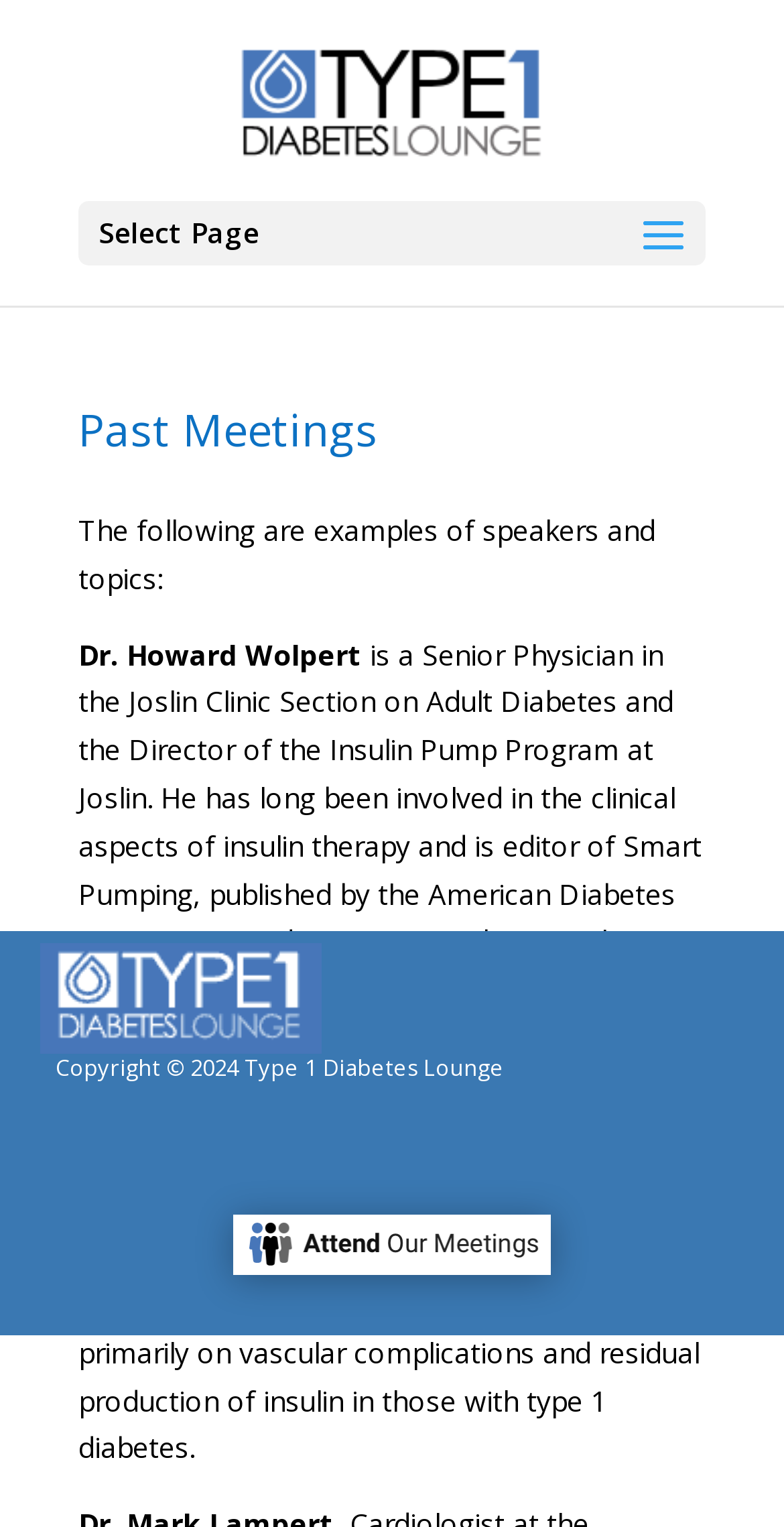For the following element description, predict the bounding box coordinates in the format (top-left x, top-left y, bottom-right x, bottom-right y). All values should be floating point numbers between 0 and 1. Description: alt="type1diabeteslounge.net"

[0.301, 0.051, 0.699, 0.076]